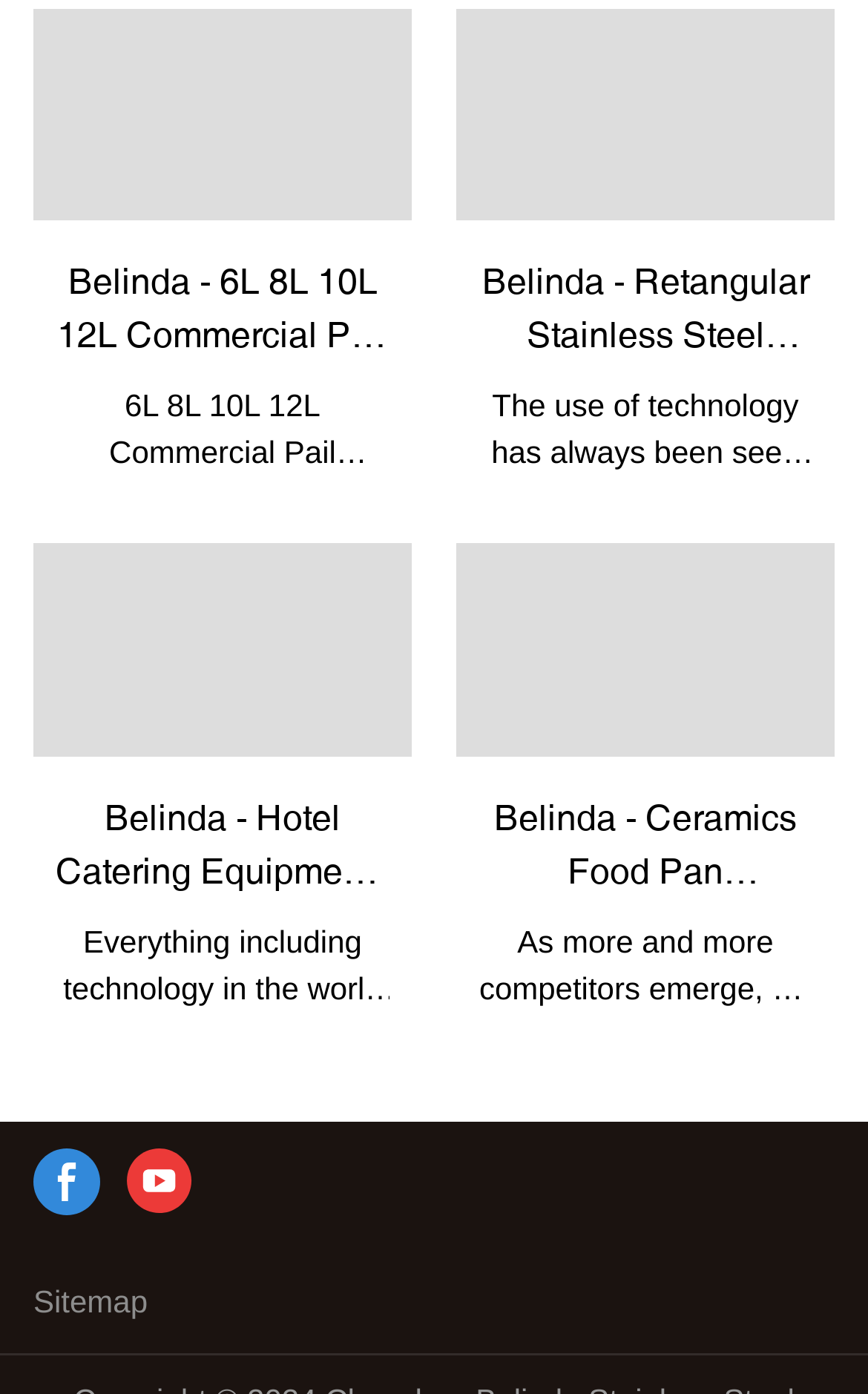What type of equipment is the 'Hotel Catering Equipments Stainless Steel Hinged Lid Chafing Dish Buffet Food Warmers' used for?
Look at the screenshot and respond with one word or a short phrase.

Food warming